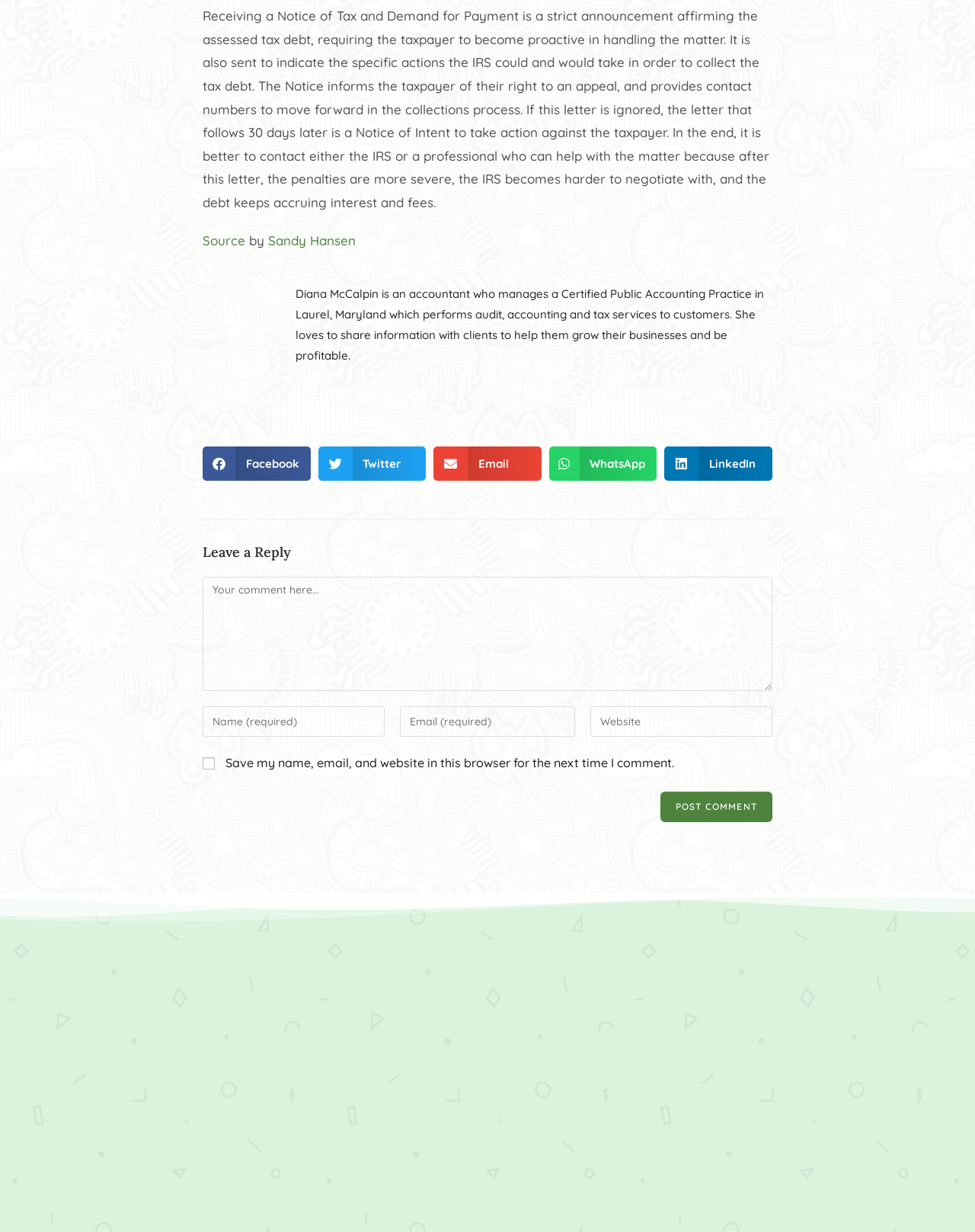Provide the bounding box coordinates of the HTML element described as: "name="submit" value="Post Comment"". The bounding box coordinates should be four float numbers between 0 and 1, i.e., [left, top, right, bottom].

[0.677, 0.643, 0.792, 0.667]